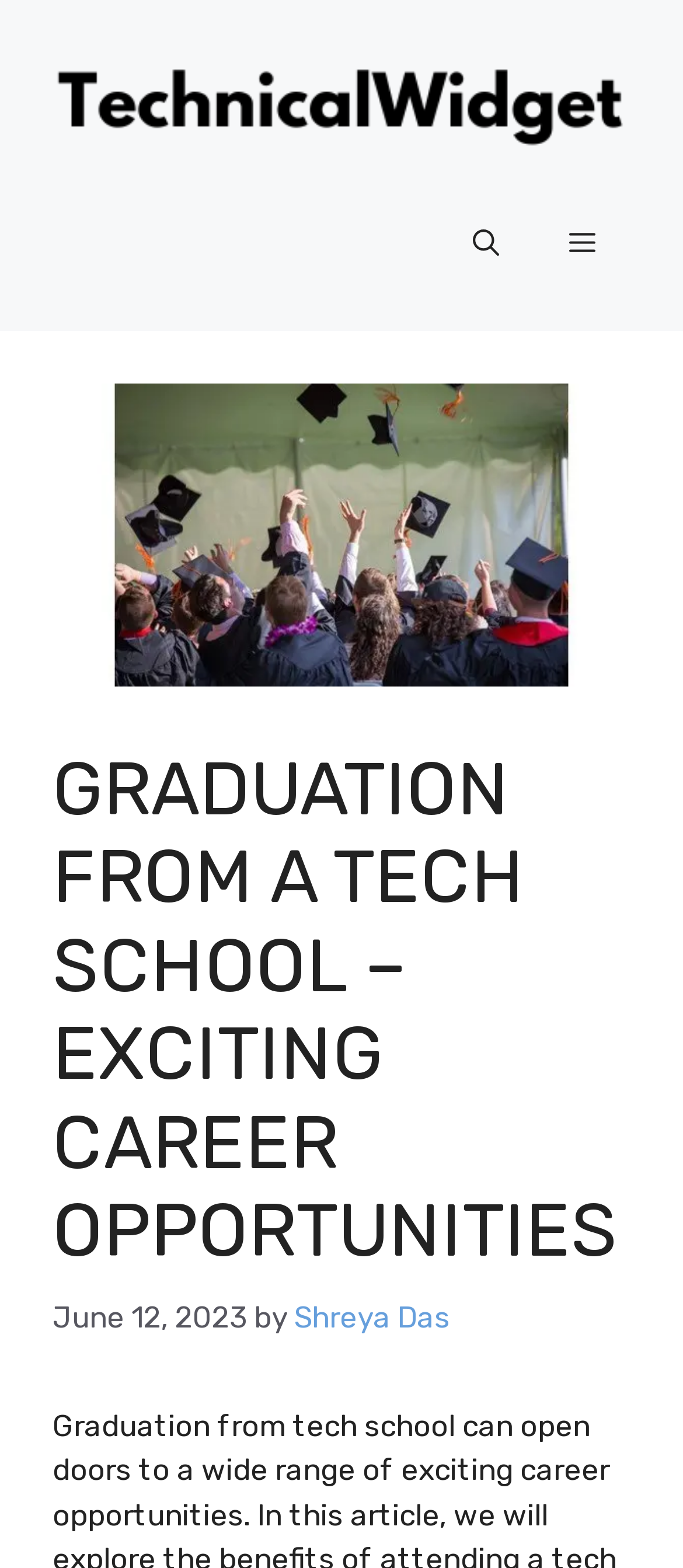Determine the bounding box coordinates for the HTML element described here: "alt="TechnicalWidget"".

[0.077, 0.059, 0.923, 0.082]